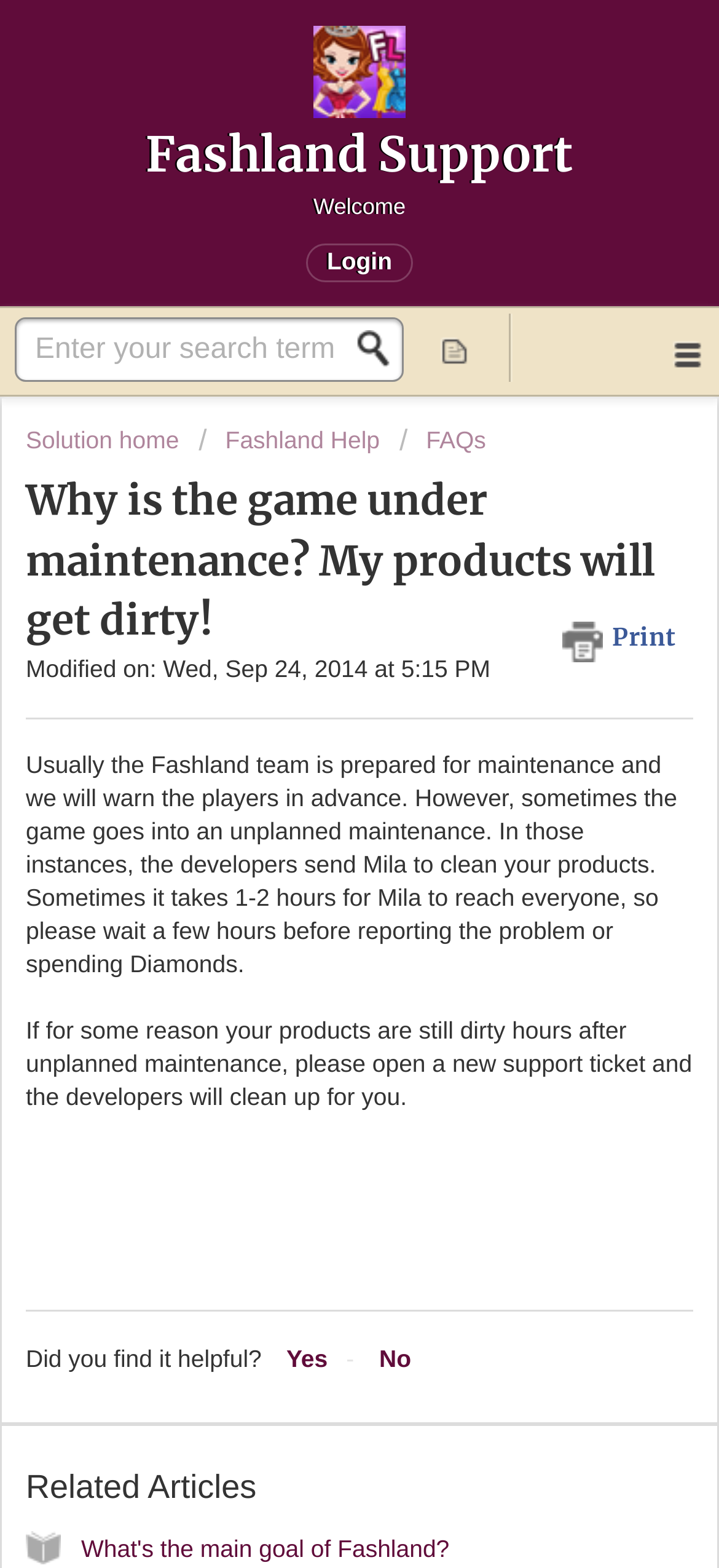Please determine the bounding box coordinates of the area that needs to be clicked to complete this task: 'Click the logo'. The coordinates must be four float numbers between 0 and 1, formatted as [left, top, right, bottom].

[0.053, 0.017, 0.947, 0.076]